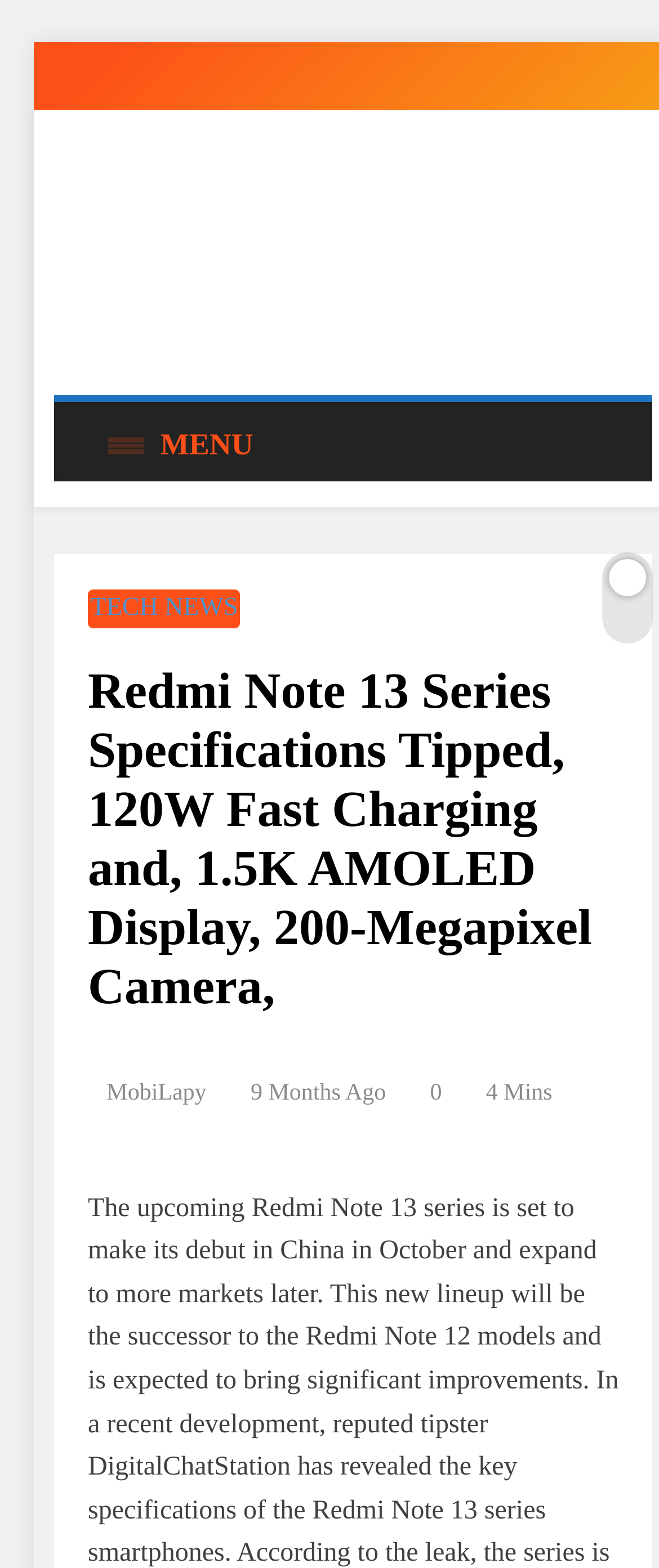Provide the bounding box coordinates for the UI element described in this sentence: "MobiLapy.Com". The coordinates should be four float values between 0 and 1, i.e., [left, top, right, bottom].

[0.015, 0.221, 0.276, 0.239]